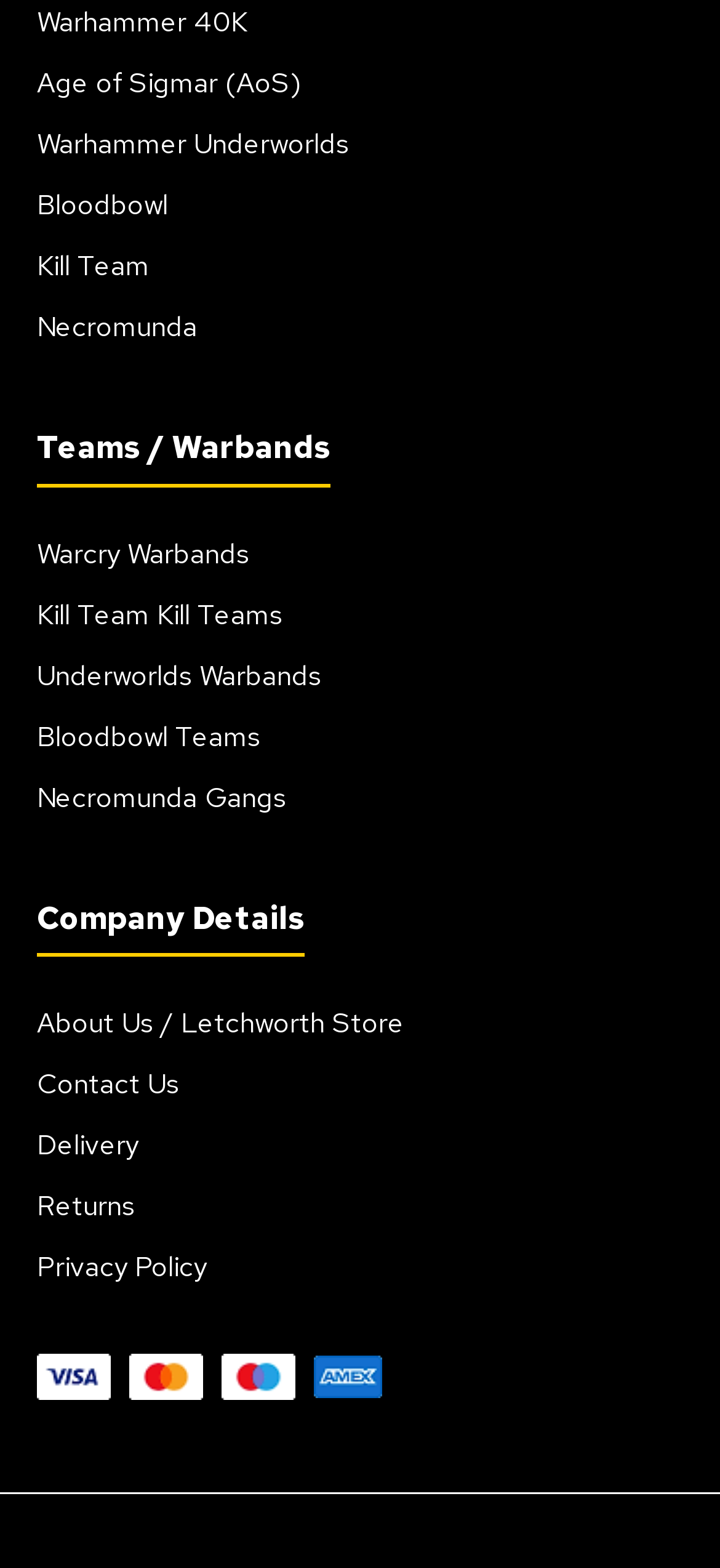Carefully examine the image and provide an in-depth answer to the question: What payment methods are accepted on the website?

The images of different payment methods, including Visa, Mastercard, Maestro, and American Express, at the bottom of the webpage indicate that the website accepts these payment methods for transactions.